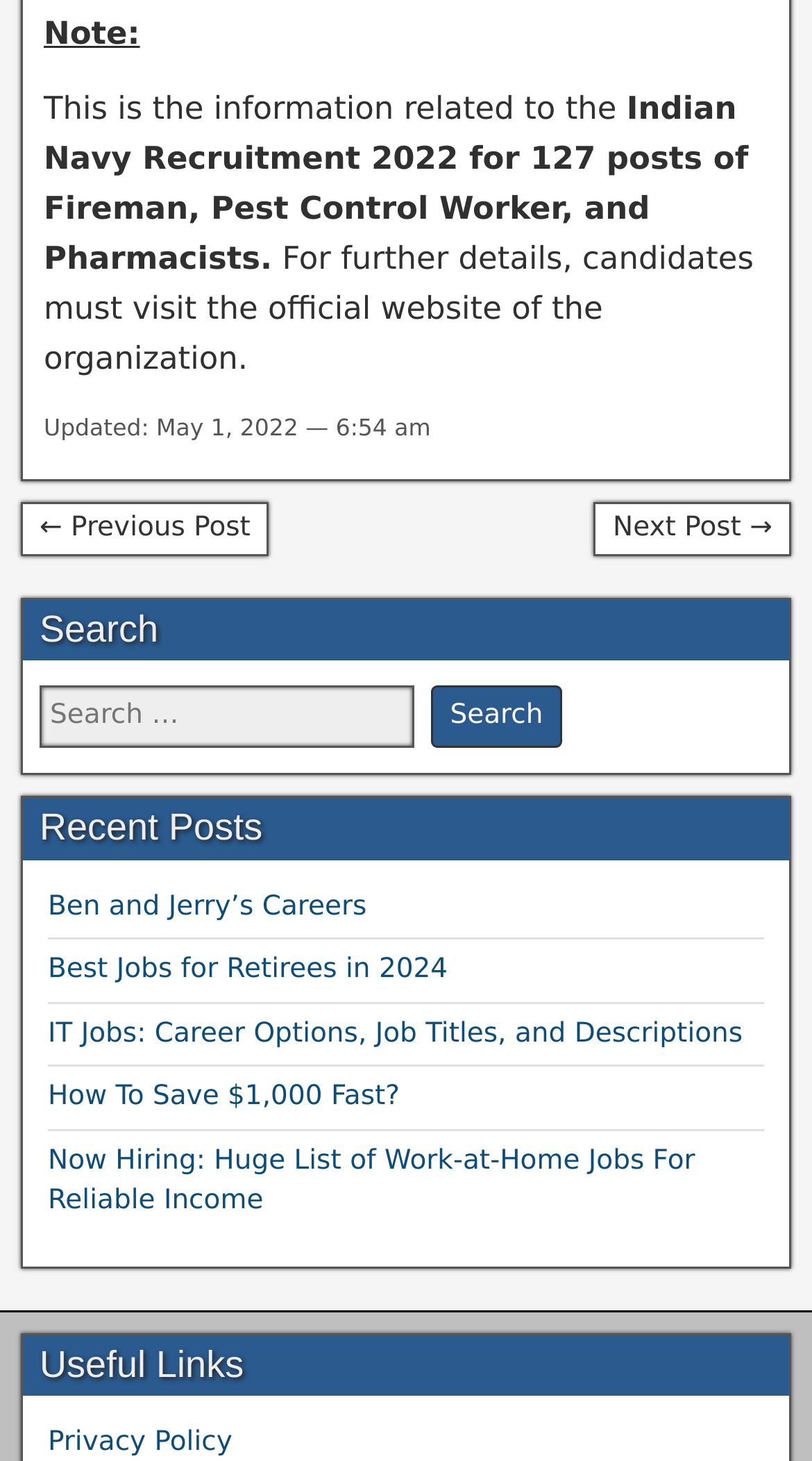What is the recruitment post about?
Examine the webpage screenshot and provide an in-depth answer to the question.

The recruitment post is about the Indian Navy Recruitment 2022 for 127 posts of Fireman, Pest Control Worker, and Pharmacists, as mentioned in the static text element with the bounding box coordinates [0.054, 0.061, 0.922, 0.189].